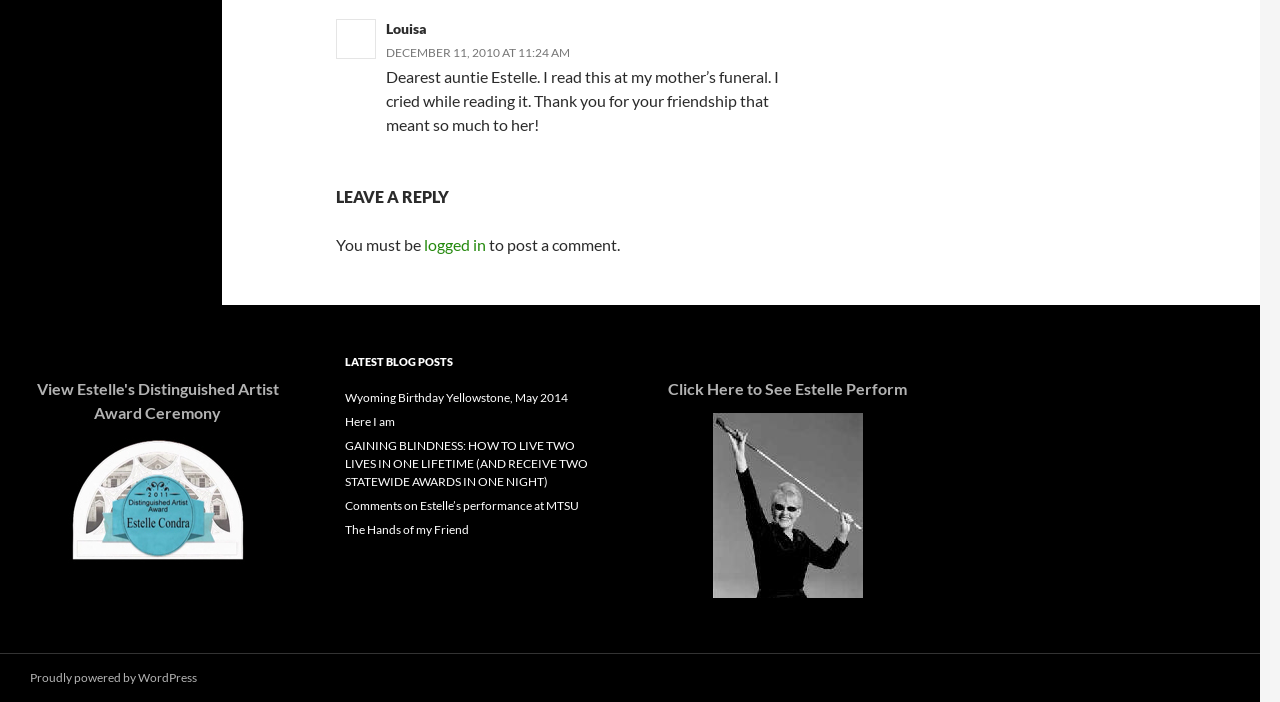Please identify the bounding box coordinates of the clickable area that will allow you to execute the instruction: "Read the latest blog post 'Wyoming Birthday Yellowstone, May 2014'".

[0.27, 0.556, 0.444, 0.577]